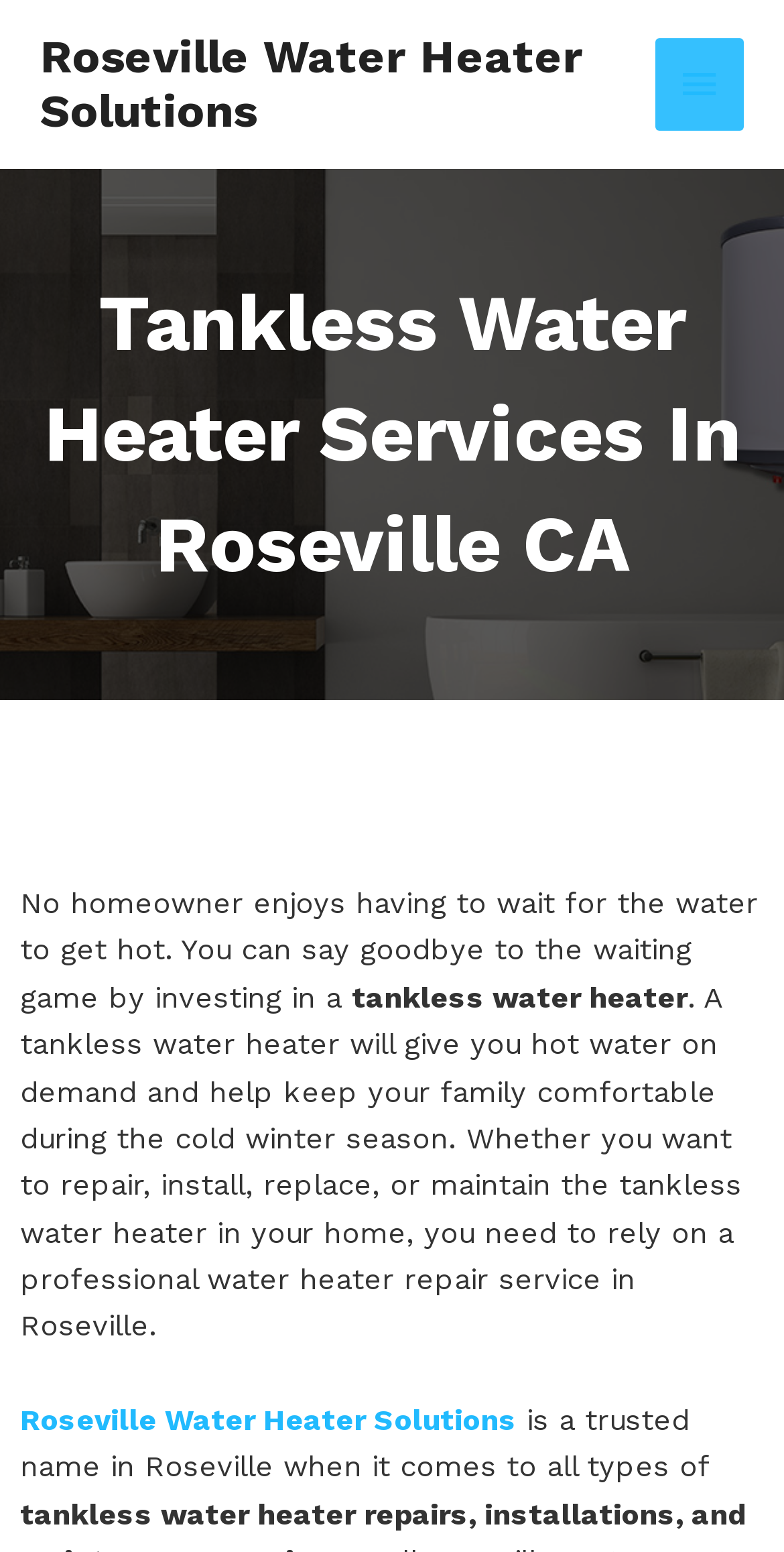Determine the bounding box for the UI element described here: "Roseville Water Heater Solutions".

[0.026, 0.903, 0.659, 0.926]